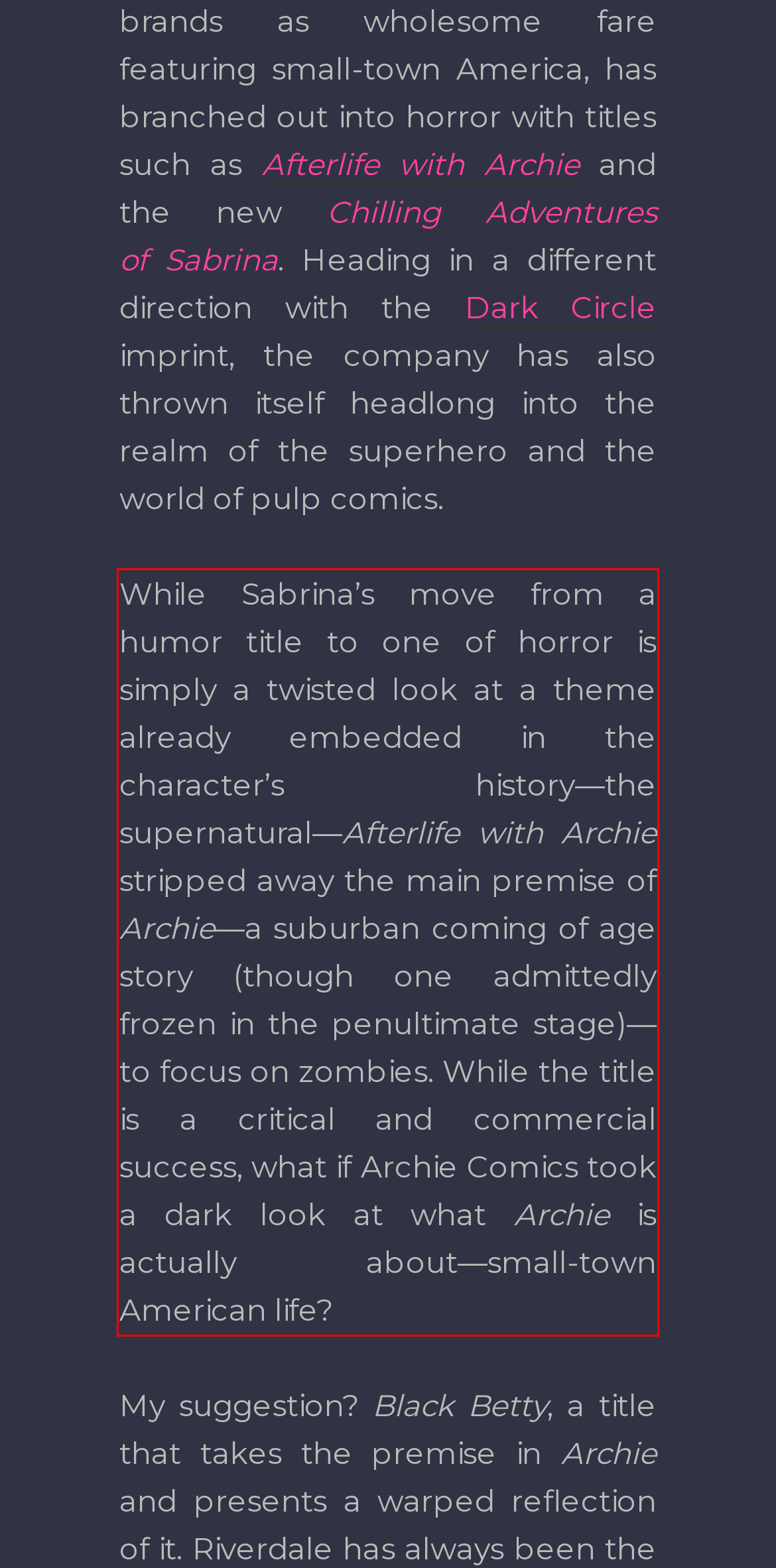Please perform OCR on the UI element surrounded by the red bounding box in the given webpage screenshot and extract its text content.

While Sabrina’s move from a humor title to one of horror is simply a twisted look at a theme already embedded in the character’s history—the supernatural—Afterlife with Archie stripped away the main premise of Archie—a suburban coming of age story (though one admittedly frozen in the penultimate stage)—to focus on zombies. While the title is a critical and commercial success, what if Archie Comics took a dark look at what Archie is actually about—small-town American life?